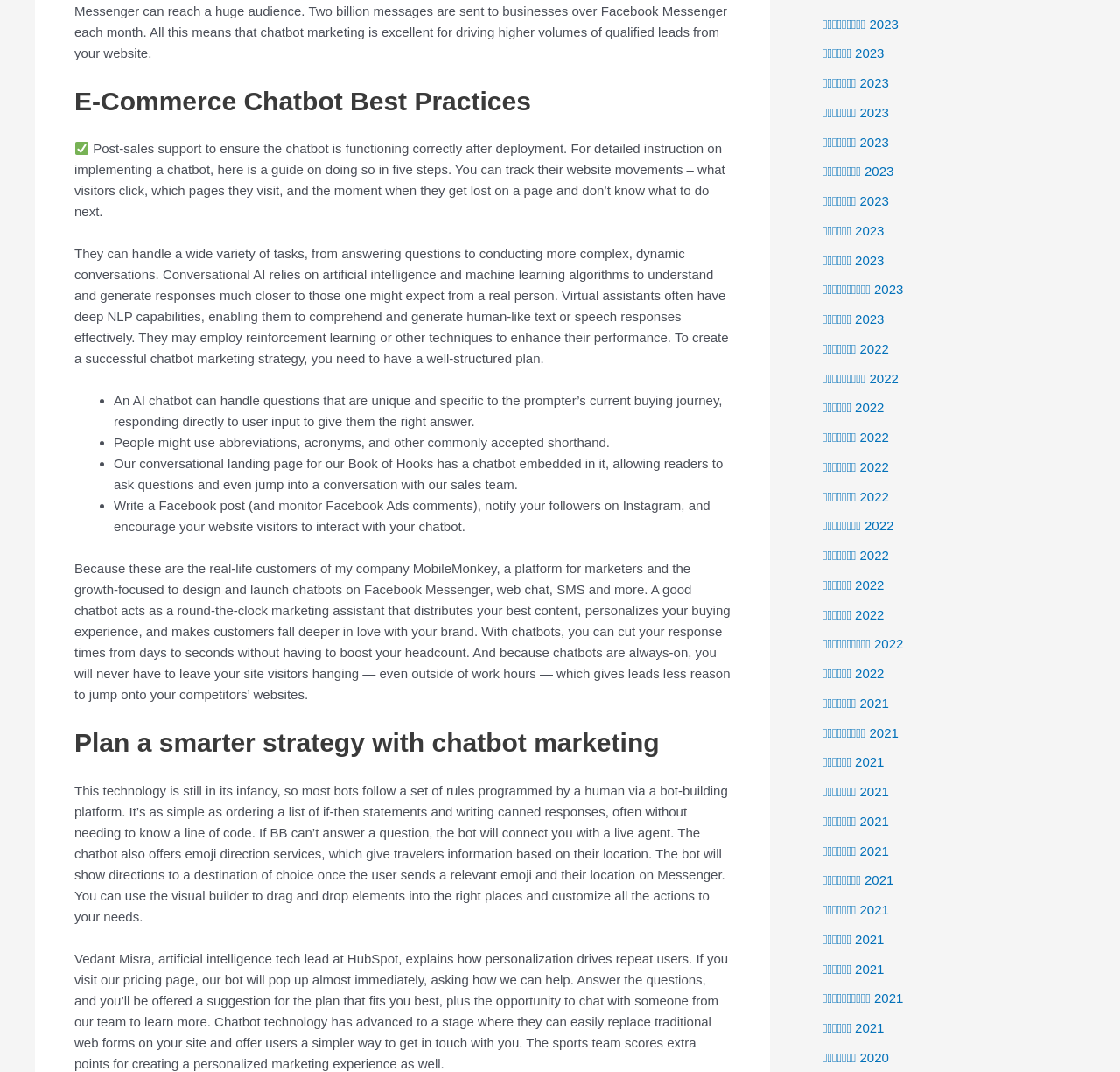Please locate the UI element described by "กันยายน 2021" and provide its bounding box coordinates.

[0.734, 0.732, 0.794, 0.745]